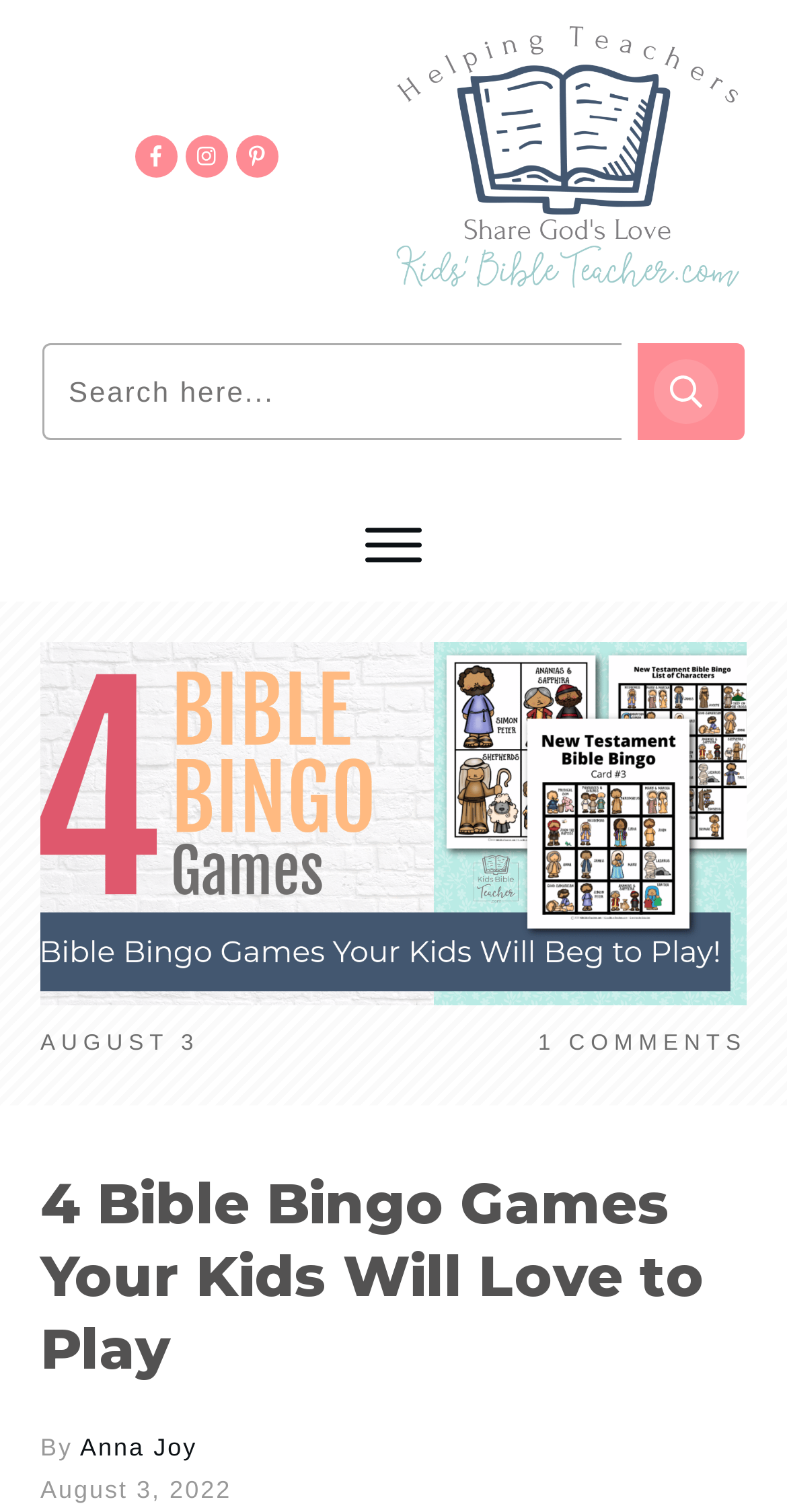How many links are on the webpage?
Please answer the question with as much detail as possible using the screenshot.

I counted the number of link elements on the webpage, including the ones with images, and found a total of 5 links.